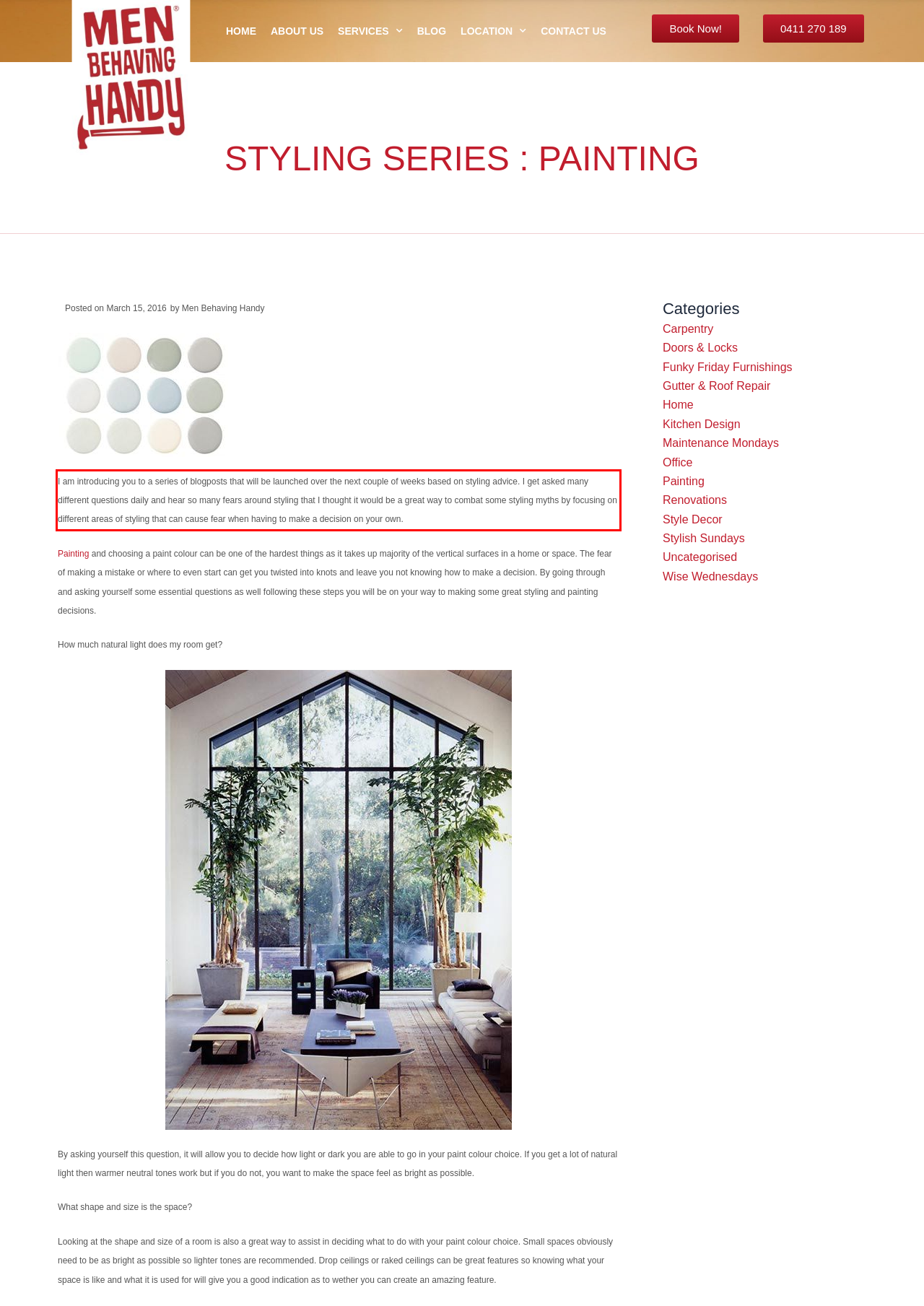The screenshot provided shows a webpage with a red bounding box. Apply OCR to the text within this red bounding box and provide the extracted content.

I am introducing you to a series of blogposts that will be launched over the next couple of weeks based on styling advice. I get asked many different questions daily and hear so many fears around styling that I thought it would be a great way to combat some styling myths by focusing on different areas of styling that can cause fear when having to make a decision on your own.